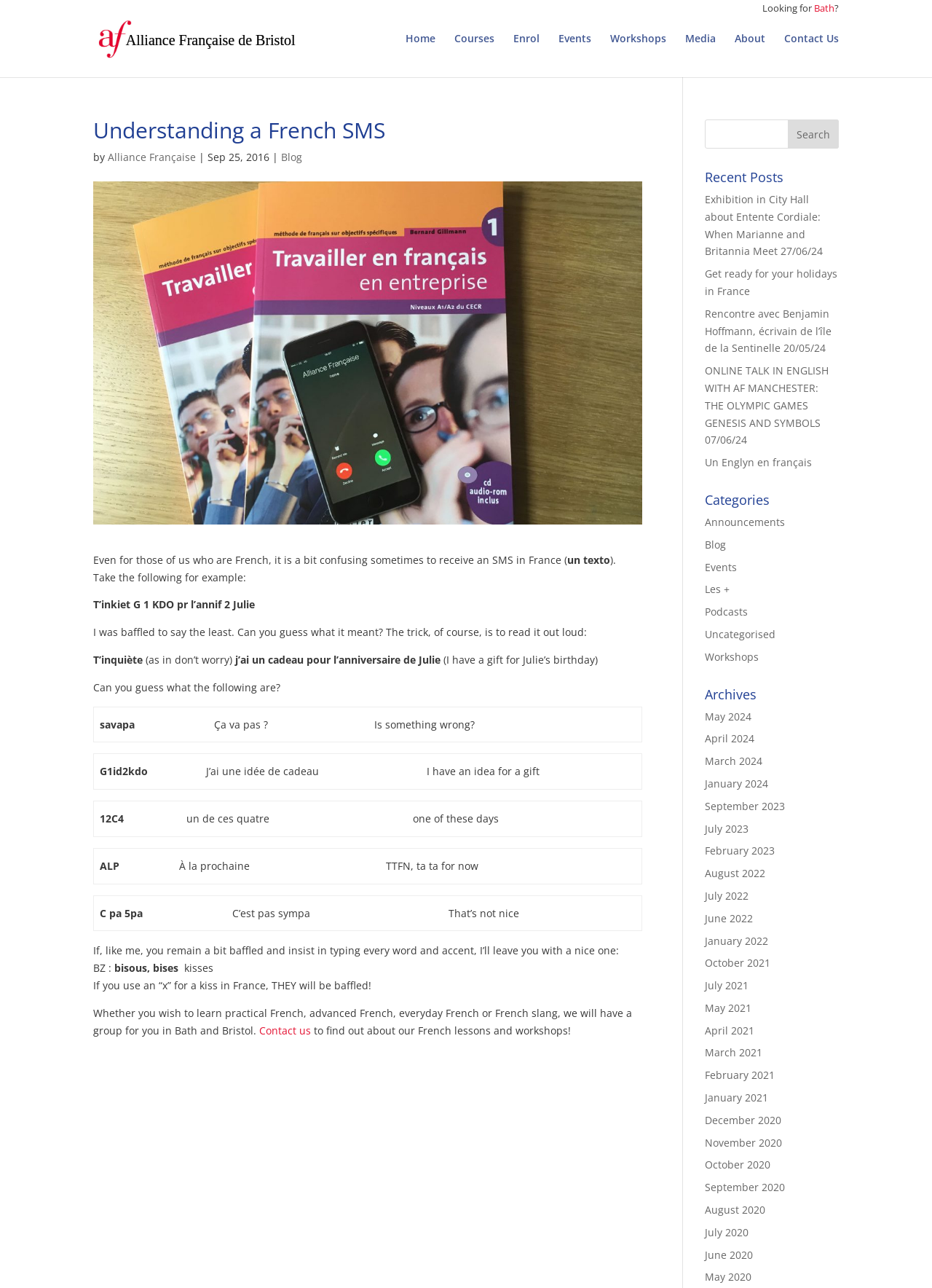What is the meaning of 'T’inquiète' in French?
By examining the image, provide a one-word or phrase answer.

Don't worry